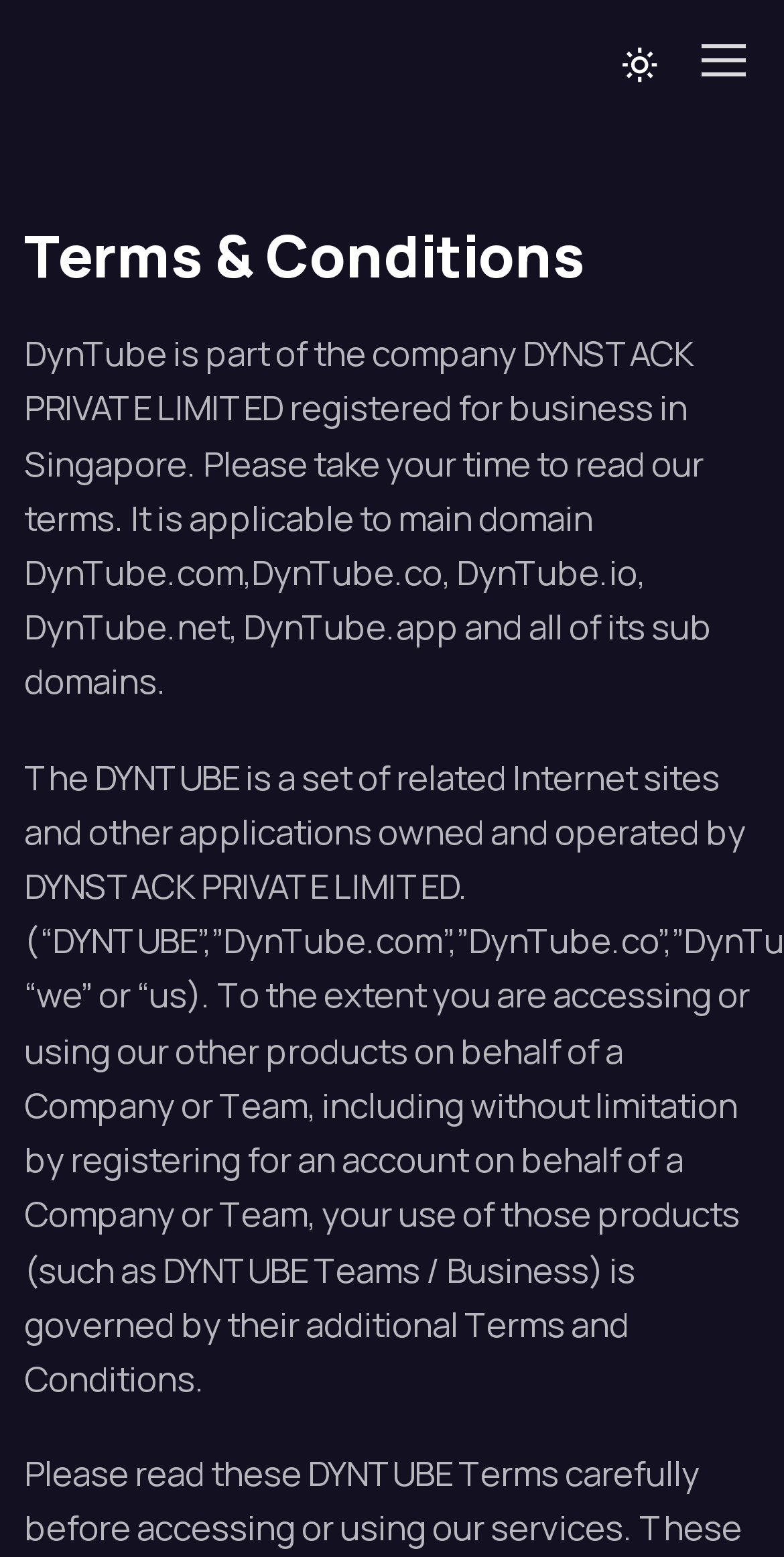Using the provided element description: "parent_node: Menu", identify the bounding box coordinates. The coordinates should be four floats between 0 and 1 in the order [left, top, right, bottom].

[0.041, 0.012, 0.513, 0.066]